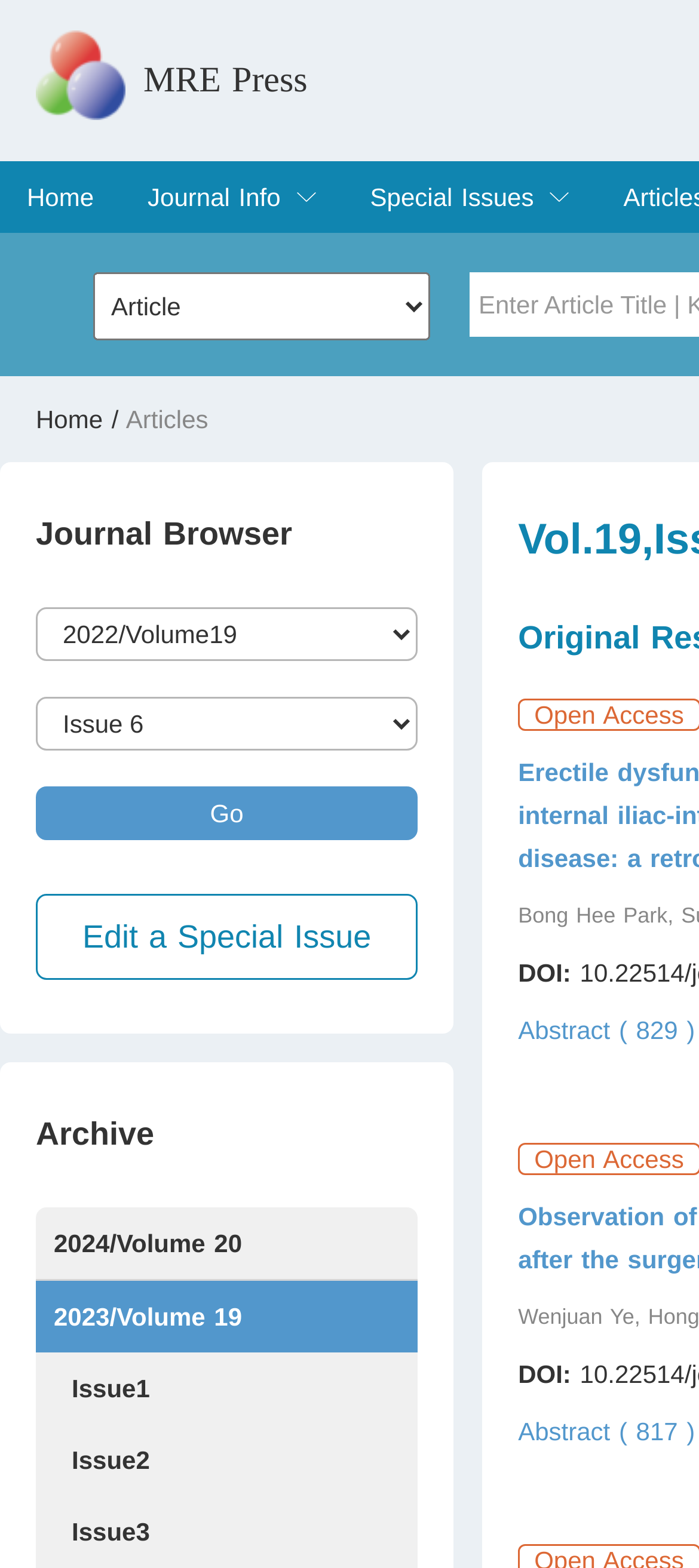What is the name of the journal?
Answer the question with a detailed explanation, including all necessary information.

The name of the journal can be found at the top of the webpage, where it is displayed as the title of the webpage.